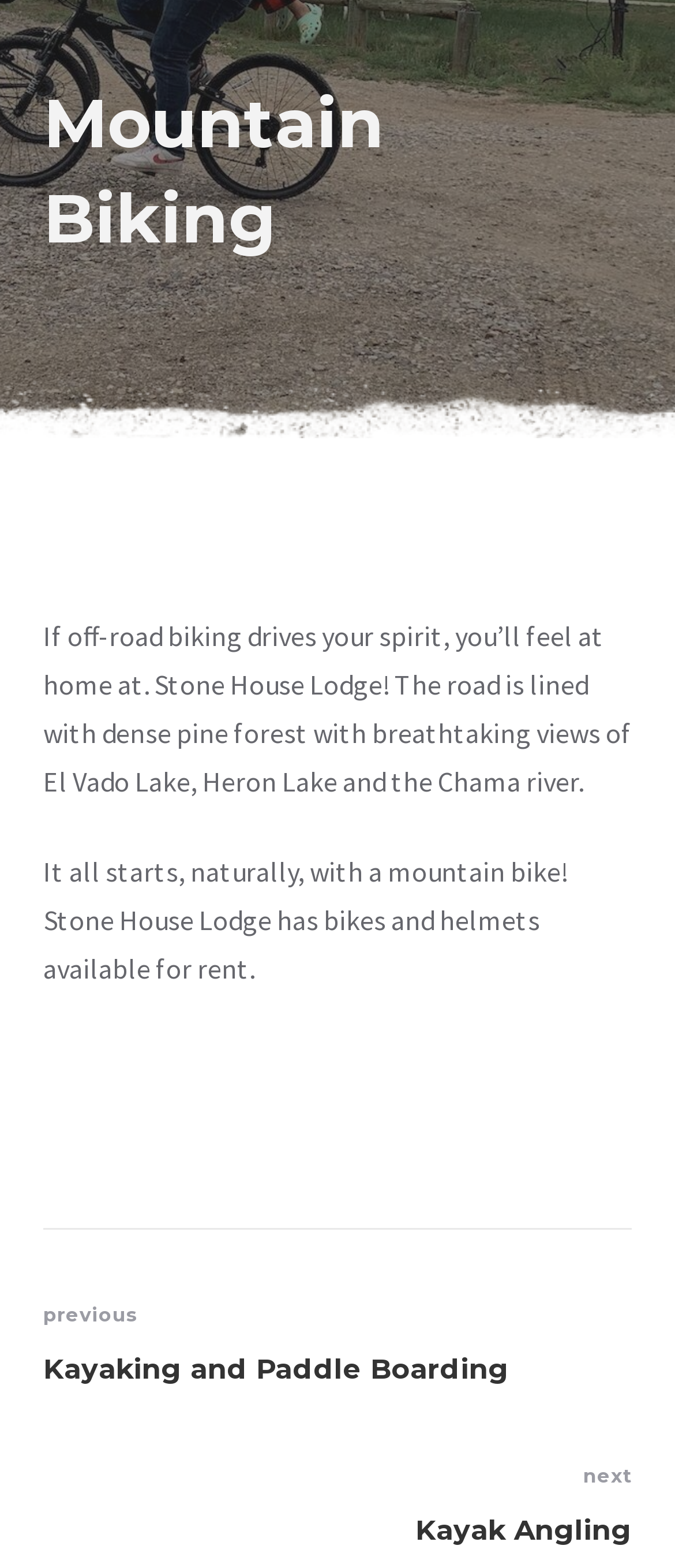Determine the bounding box coordinates (top-left x, top-left y, bottom-right x, bottom-right y) of the UI element described in the following text: PreviousKayaking and Paddle Boarding

[0.064, 0.829, 0.936, 0.887]